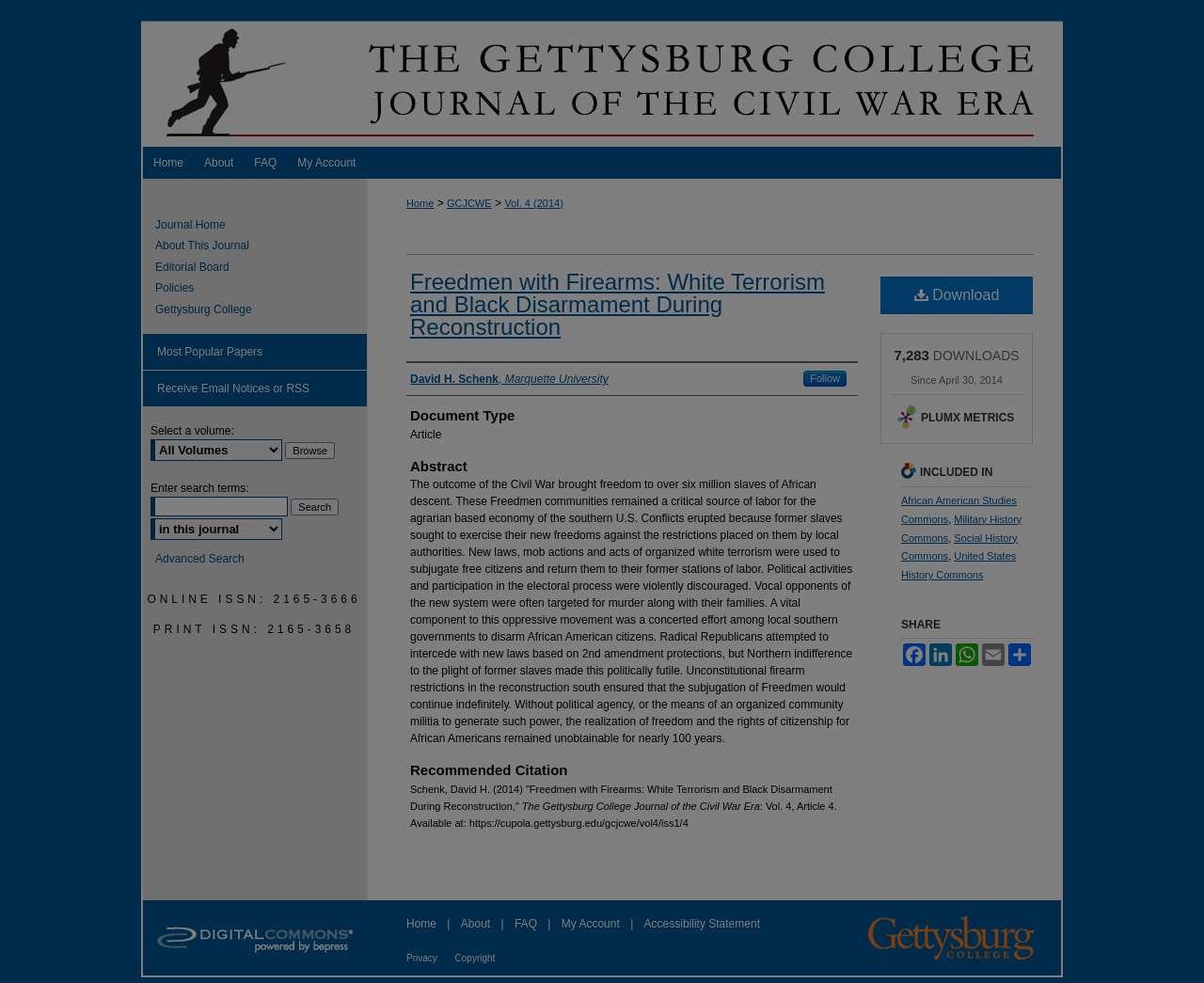Answer the question using only a single word or phrase: 
In which journal is the article published?

The Gettysburg College Journal of the Civil War Era